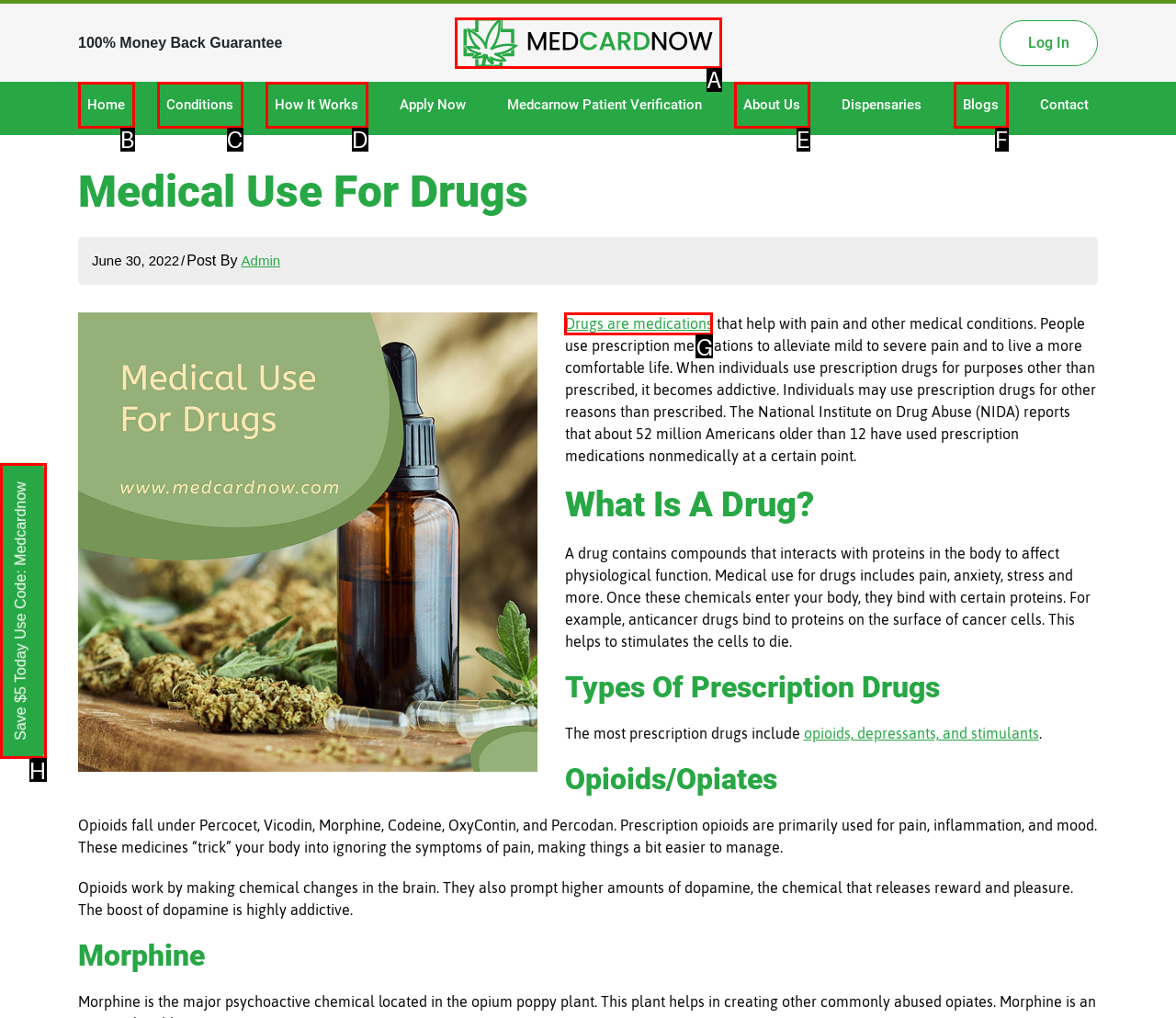Choose the HTML element you need to click to achieve the following task: Click on the 'Drugs are medications' link
Respond with the letter of the selected option from the given choices directly.

G